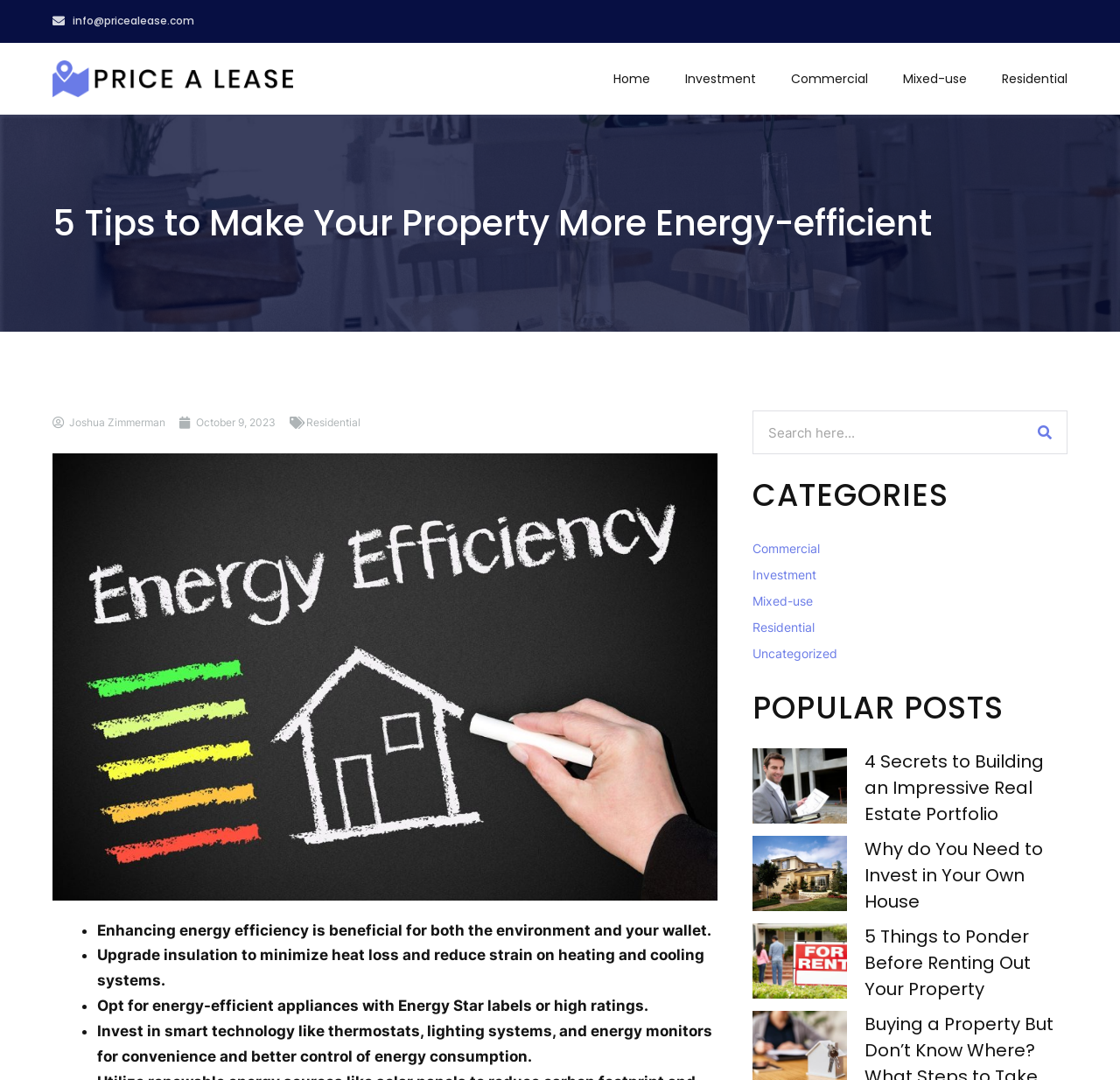Show the bounding box coordinates of the element that should be clicked to complete the task: "Click on the link to learn about energy-efficient appliances".

[0.087, 0.923, 0.579, 0.939]